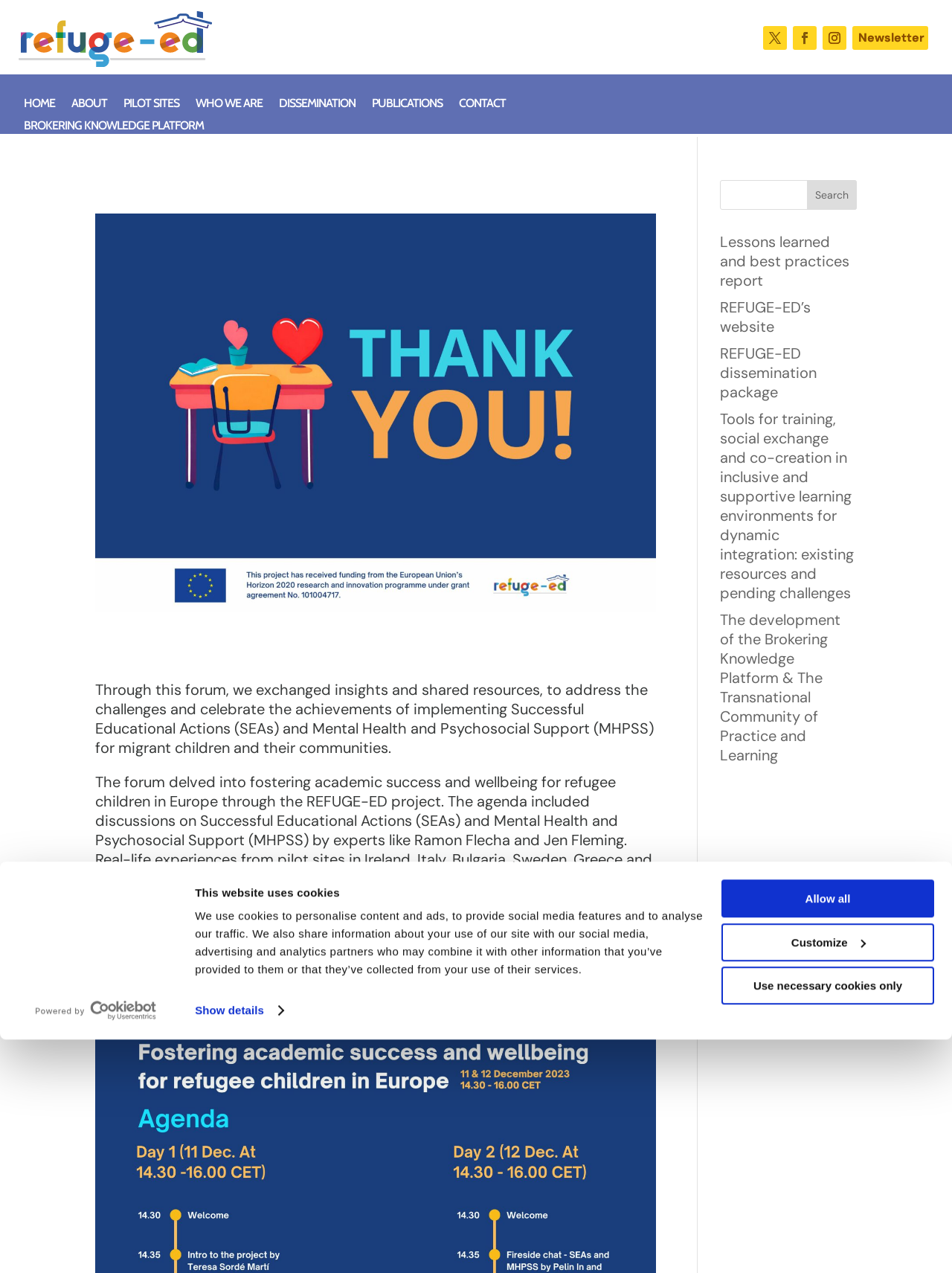Determine the bounding box coordinates of the region to click in order to accomplish the following instruction: "Click the REFUGE-ED link". Provide the coordinates as four float numbers between 0 and 1, specifically [left, top, right, bottom].

[0.02, 0.041, 0.223, 0.056]